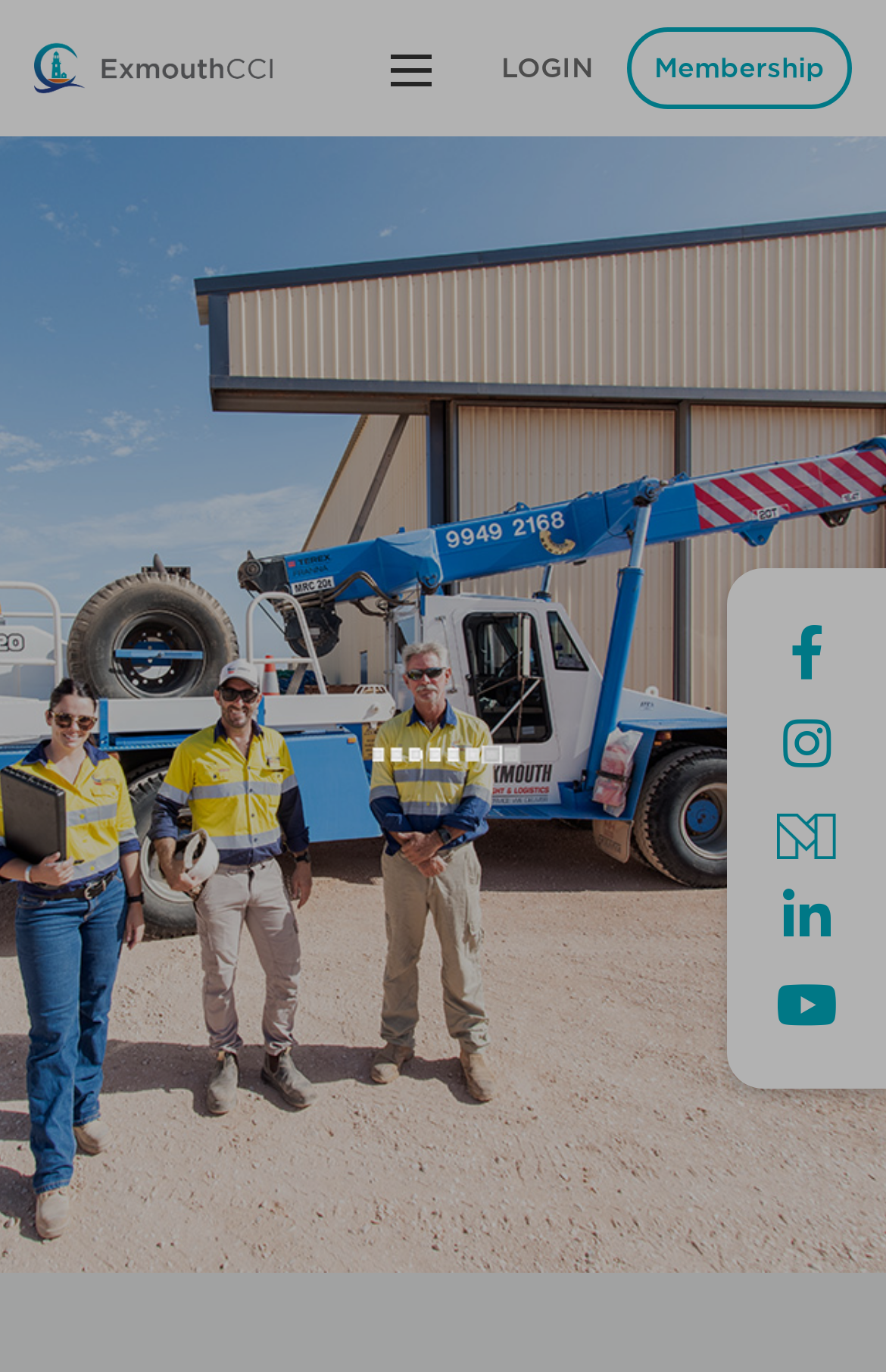What is the position of the 'Membership' link?
Based on the screenshot, provide a one-word or short-phrase response.

Right side